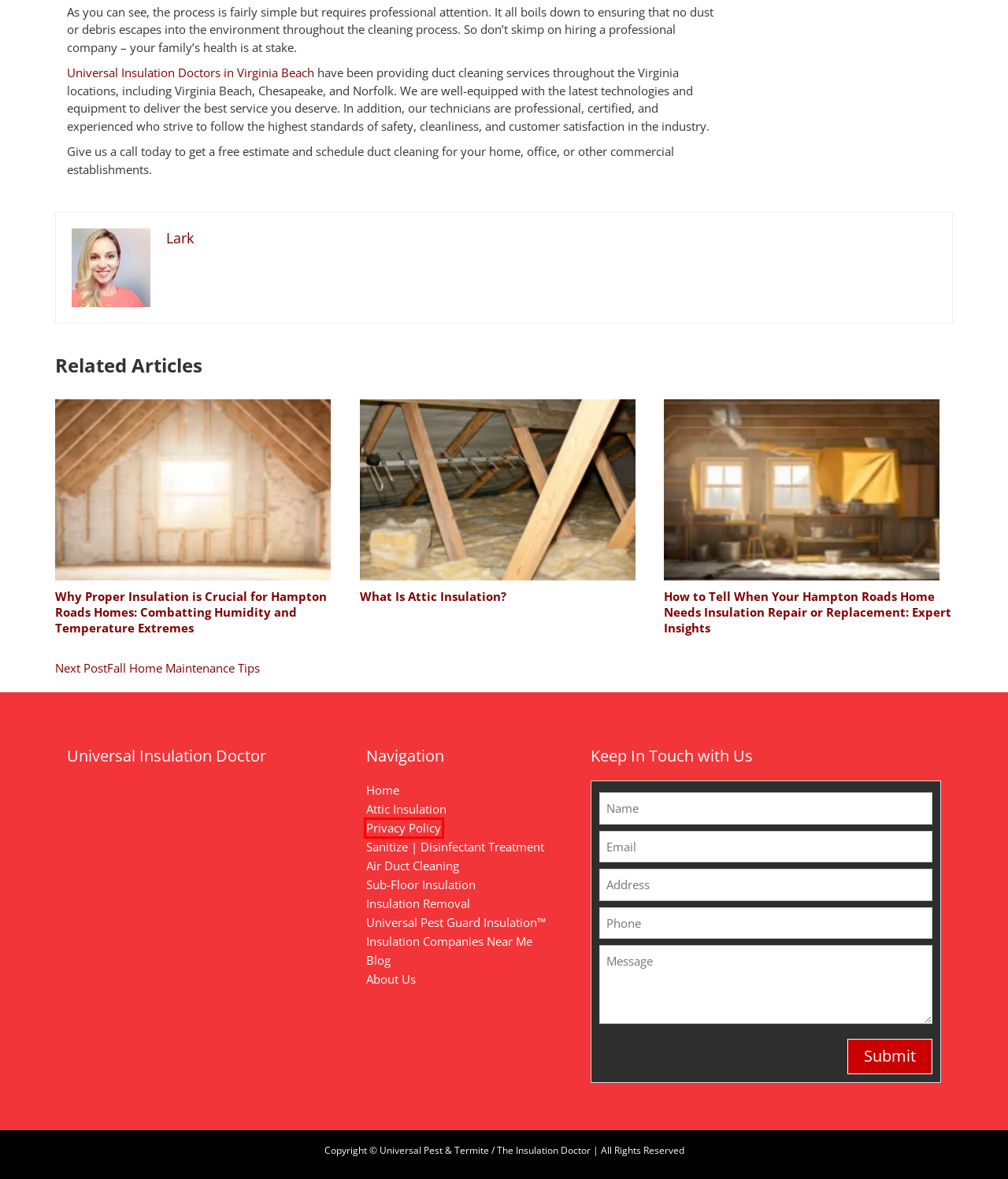Observe the screenshot of a webpage with a red bounding box highlighting an element. Choose the webpage description that accurately reflects the new page after the element within the bounding box is clicked. Here are the candidates:
A. Privacy Policy Home Insulation Contractors Virginia Beach
B. Fall Home Maintenance Tips | Universal Insulation Doctor
C. Pest Insulation Guard | Universal Insulation Doctor
D. #1 Sub Floor Insulation Service VA | Free Inspection
E. Optimal Insulation: Combatting Humidity in Hampton Roads
F. Insulation Companies Near Me | Universal Insulation Doctor
G. The Importance of Regular Air Duct Cleaning for Indoor Air Quality | Universal Insulation Doctor
H. What Is Attic Insulation? | Universal Insulation Doctor

A